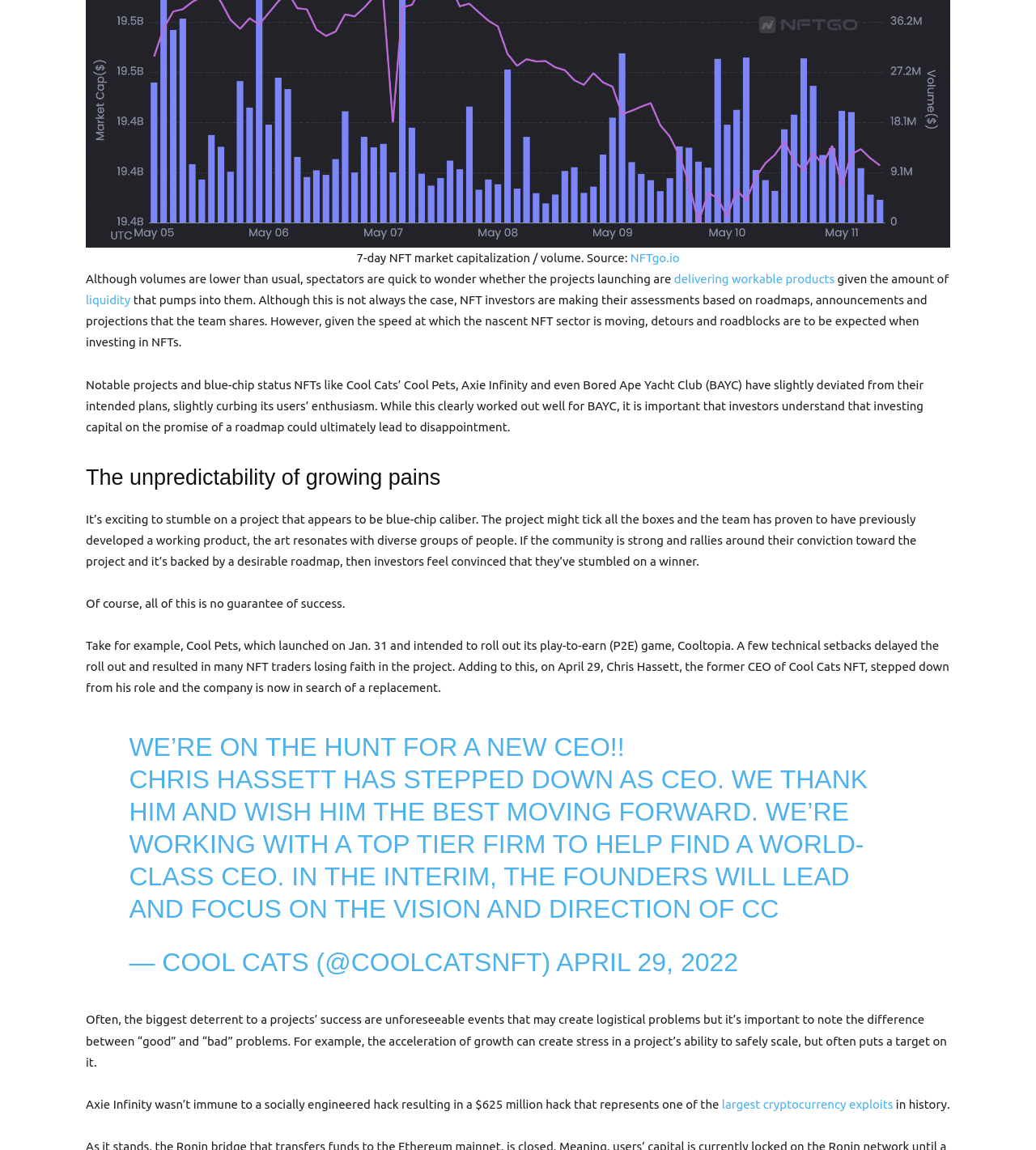Answer the following in one word or a short phrase: 
What is the name of the game that Cool Pets intended to roll out?

Cooltopia